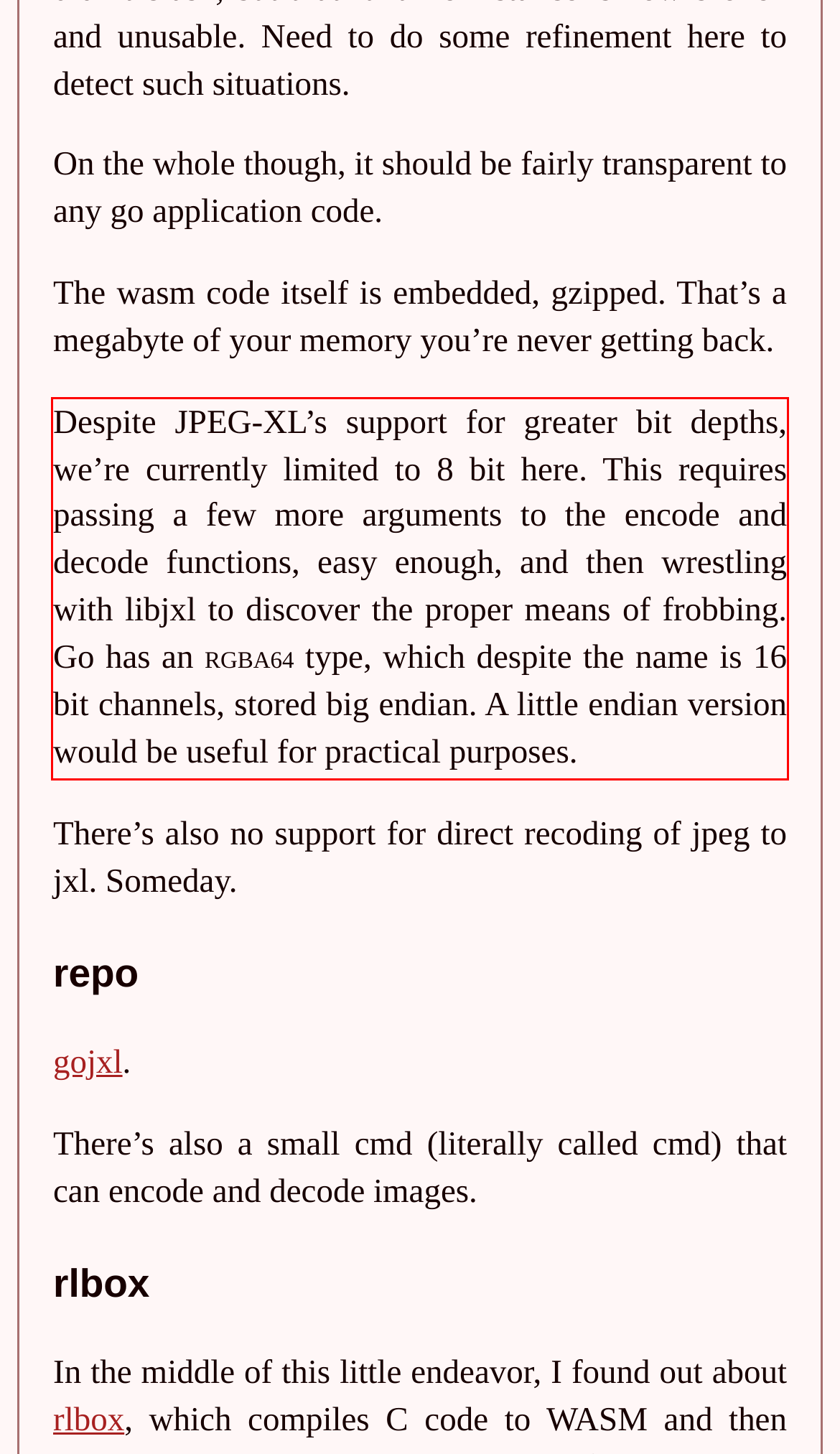Within the screenshot of the webpage, there is a red rectangle. Please recognize and generate the text content inside this red bounding box.

Despite JPEG-XL’s support for greater bit depths, we’re currently limited to 8 bit here. This requires passing a few more arguments to the encode and decode functions, easy enough, and then wrestling with libjxl to discover the proper means of frobbing. Go has an RGBA64 type, which despite the name is 16 bit channels, stored big endian. A little endian version would be useful for practical purposes.